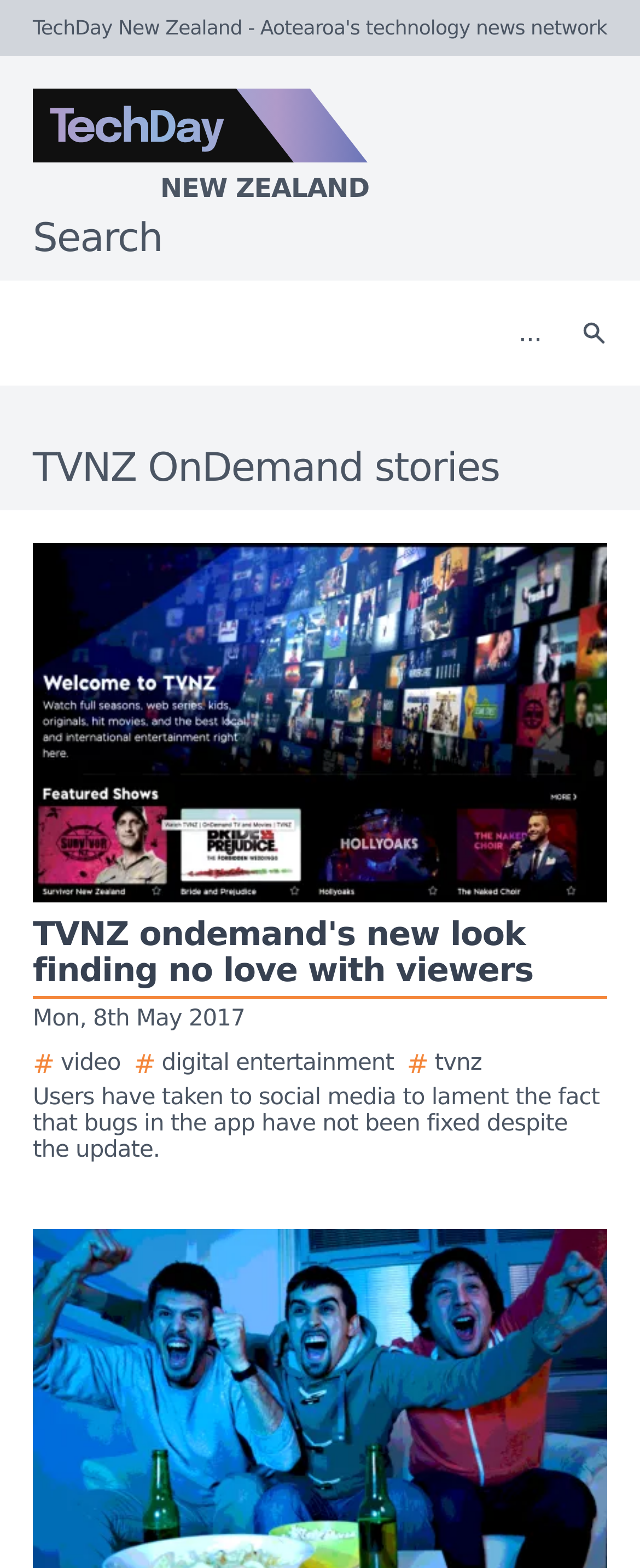How many story images are displayed on the webpage?
Refer to the screenshot and deliver a thorough answer to the question presented.

I examined the webpage and found only one image with a label 'Story image', which is associated with a story about TVNZ ondemand's new look.